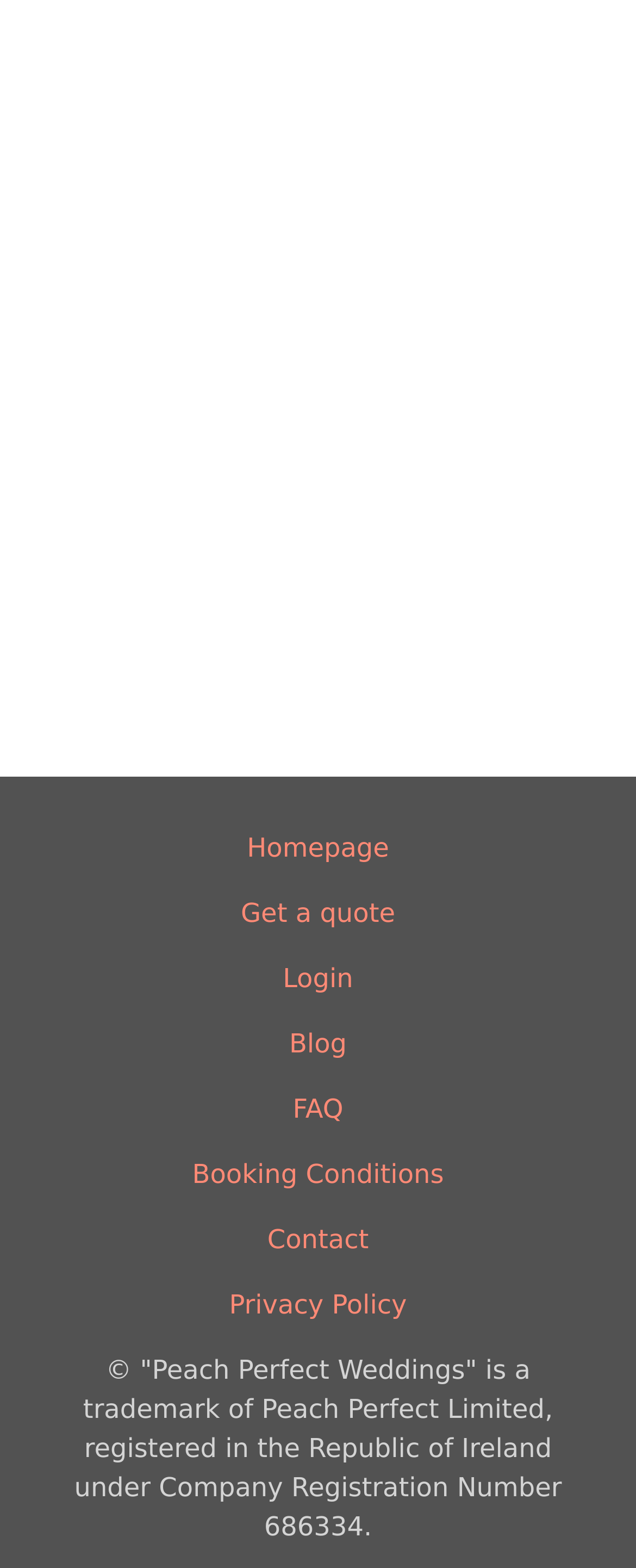Please pinpoint the bounding box coordinates for the region I should click to adhere to this instruction: "get a quote".

[0.379, 0.571, 0.621, 0.596]